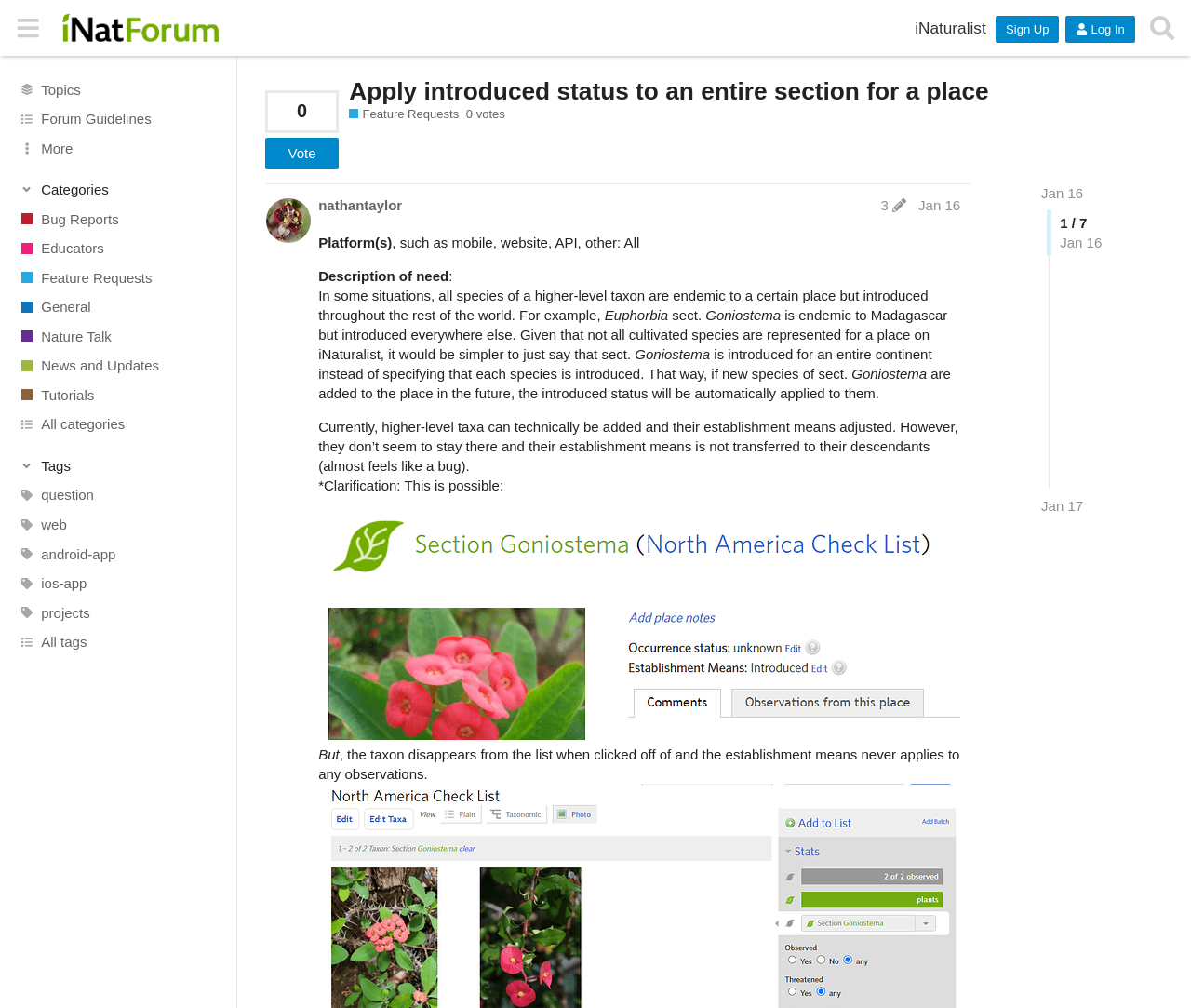Please identify the bounding box coordinates of the element's region that I should click in order to complete the following instruction: "View the 'Feature Requests' category". The bounding box coordinates consist of four float numbers between 0 and 1, i.e., [left, top, right, bottom].

[0.0, 0.261, 0.199, 0.29]